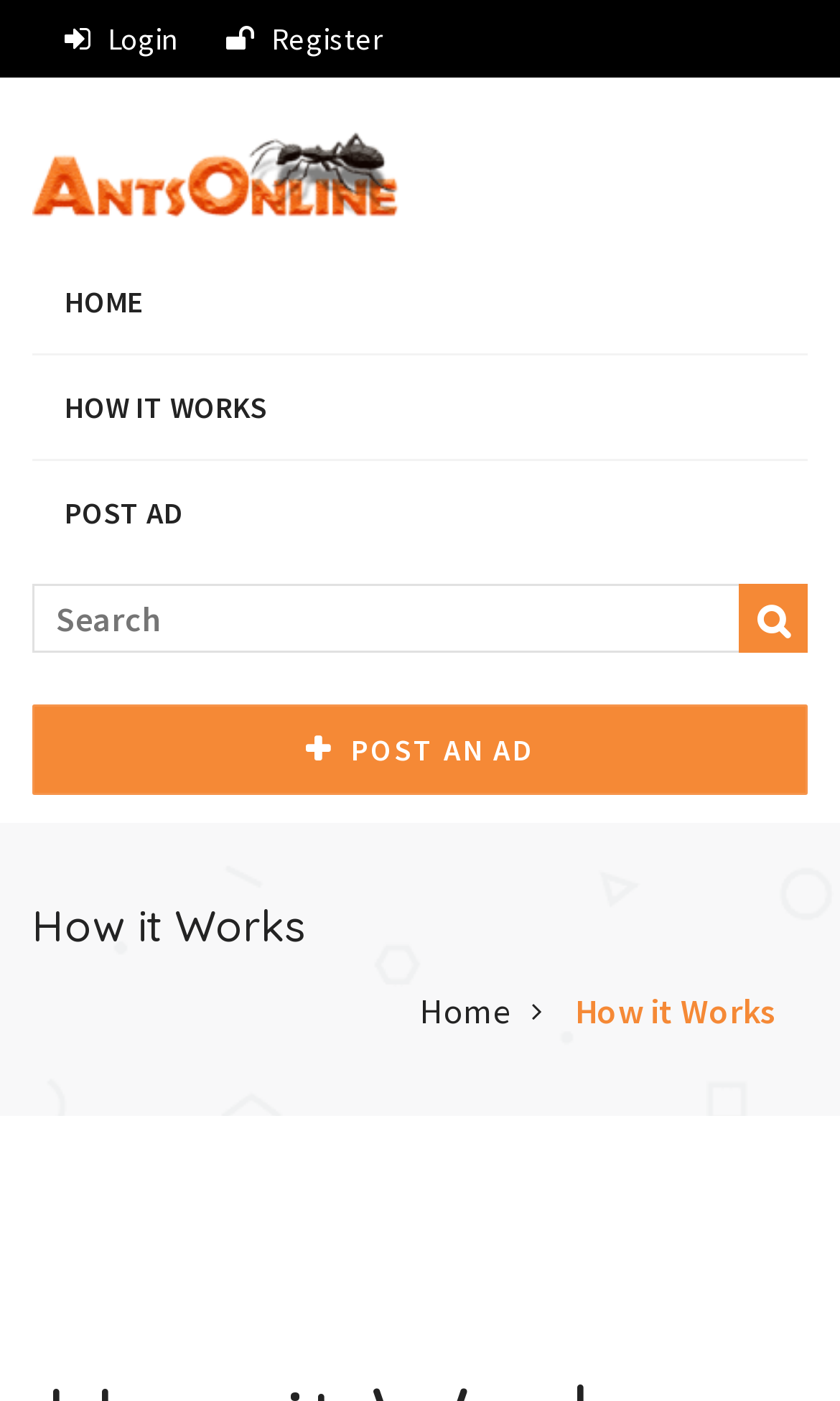Please provide a brief answer to the following inquiry using a single word or phrase:
What is the position of the 'Site Logo' image on the page?

Top-left